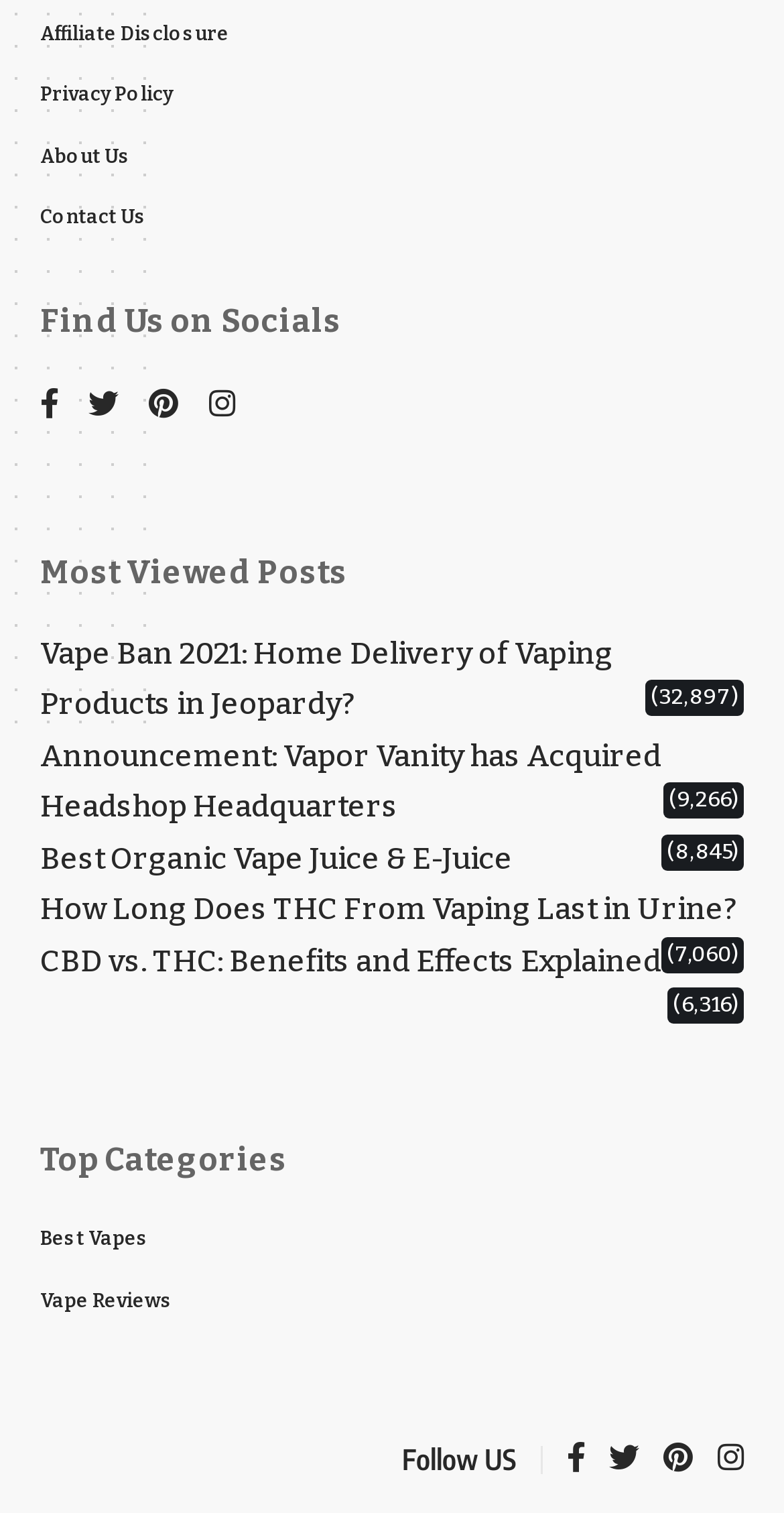Use a single word or phrase to answer this question: 
What is the title of the second most viewed post?

Announcement: Vapor Vanity has Acquired Headshop Headquarters